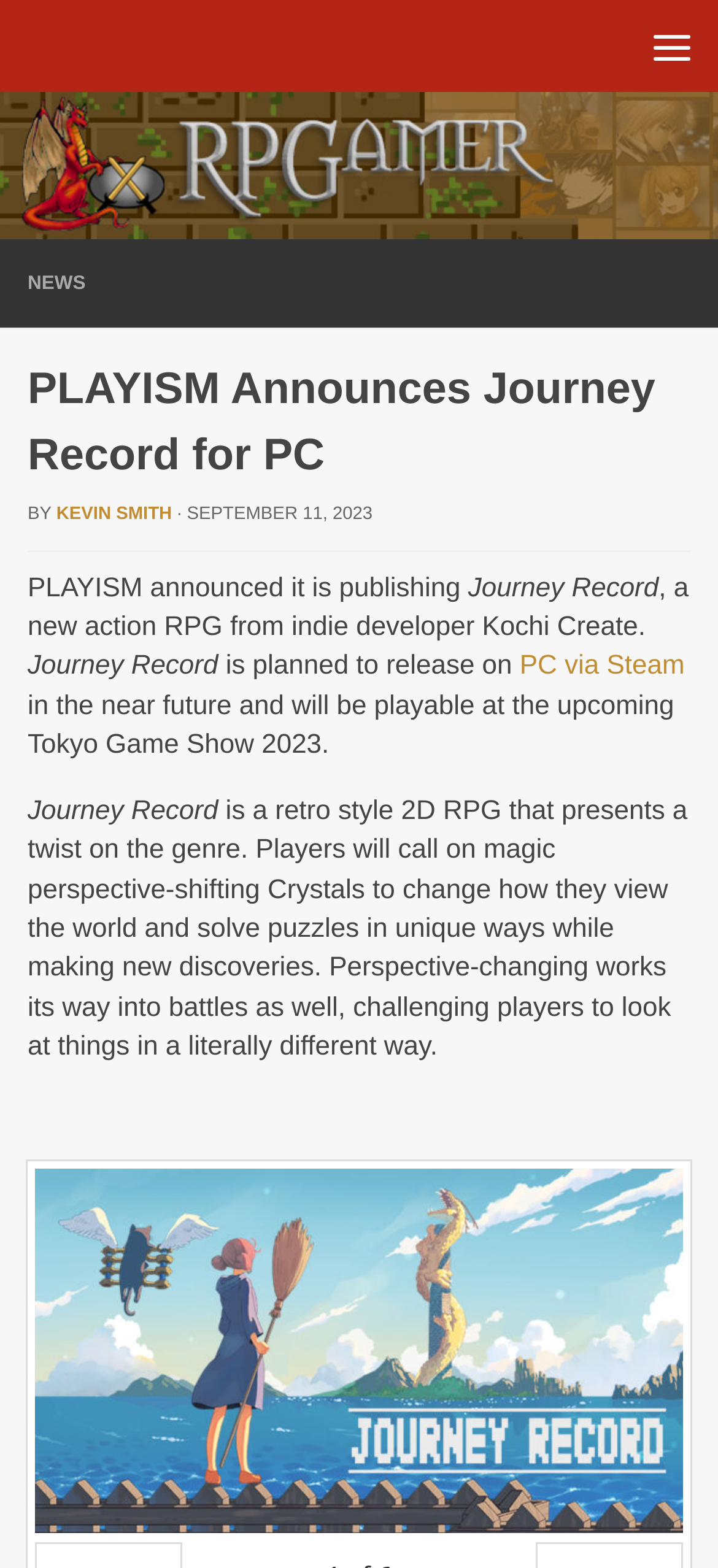Return the bounding box coordinates of the UI element that corresponds to this description: "Kevin Smith". The coordinates must be given as four float numbers in the range of 0 and 1, [left, top, right, bottom].

[0.078, 0.322, 0.239, 0.335]